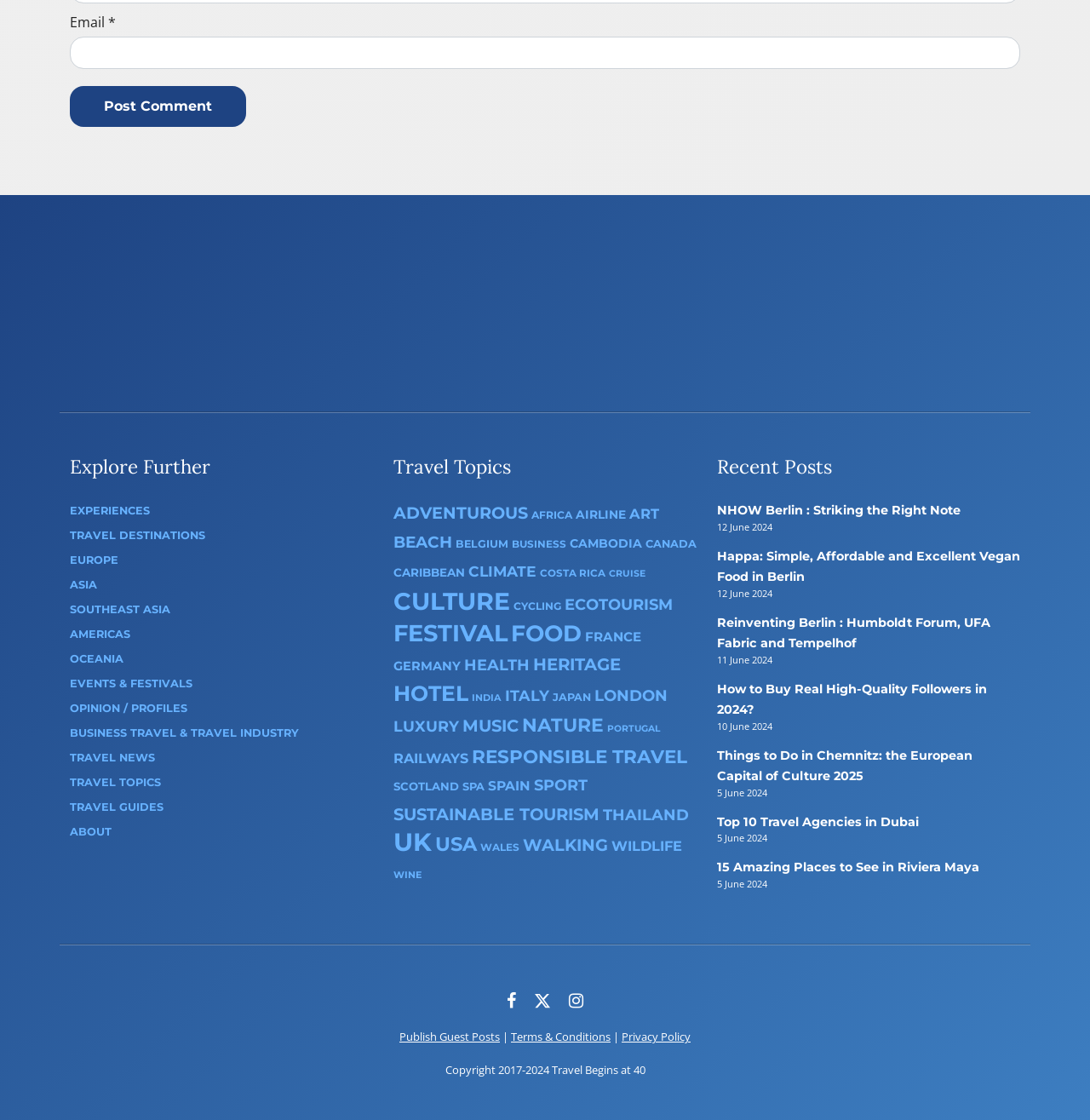Provide a one-word or one-phrase answer to the question:
How many horizontal separators are there on the webpage?

1